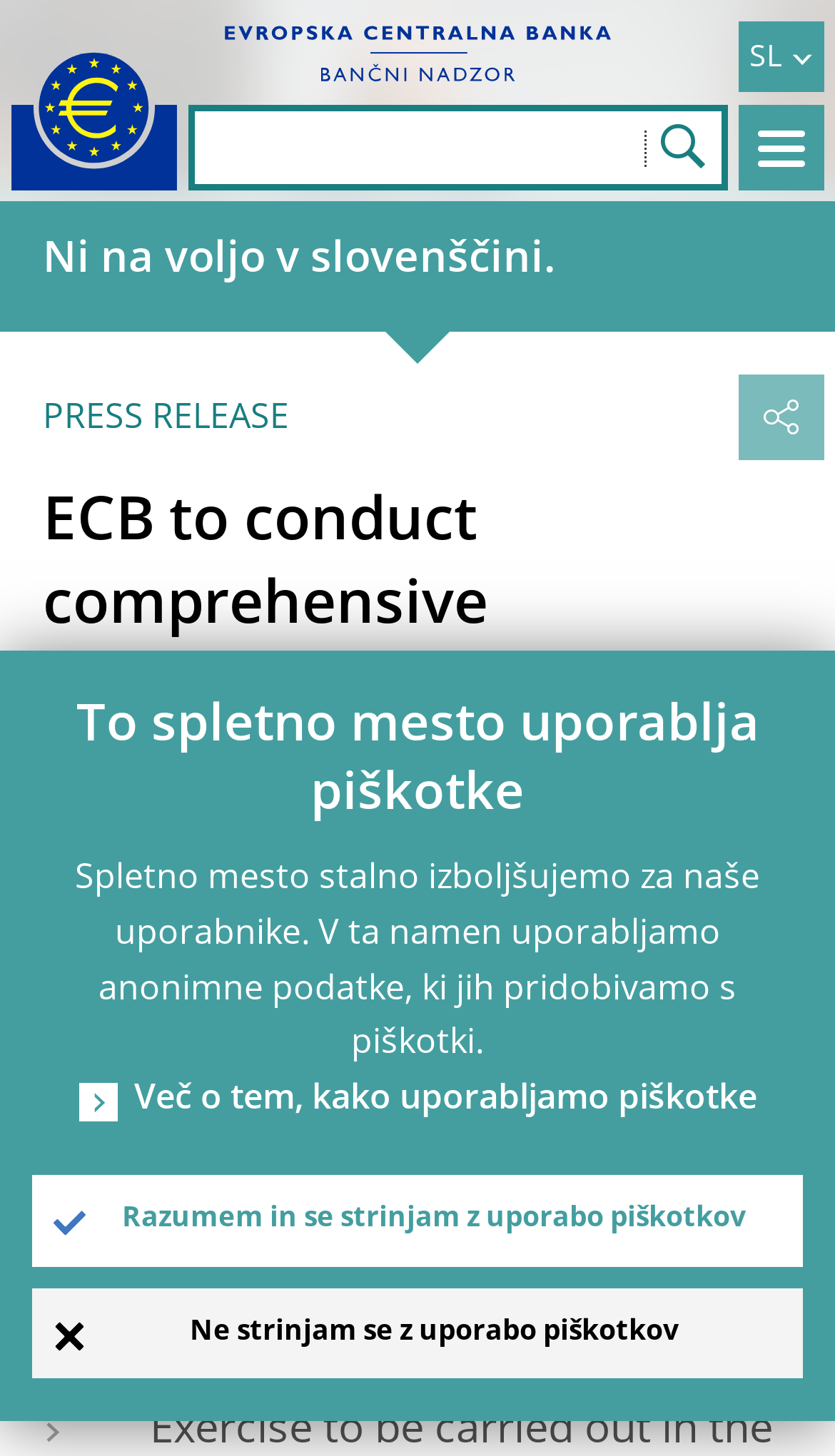Please locate the clickable area by providing the bounding box coordinates to follow this instruction: "Click the SL button".

[0.628, 0.015, 0.987, 0.064]